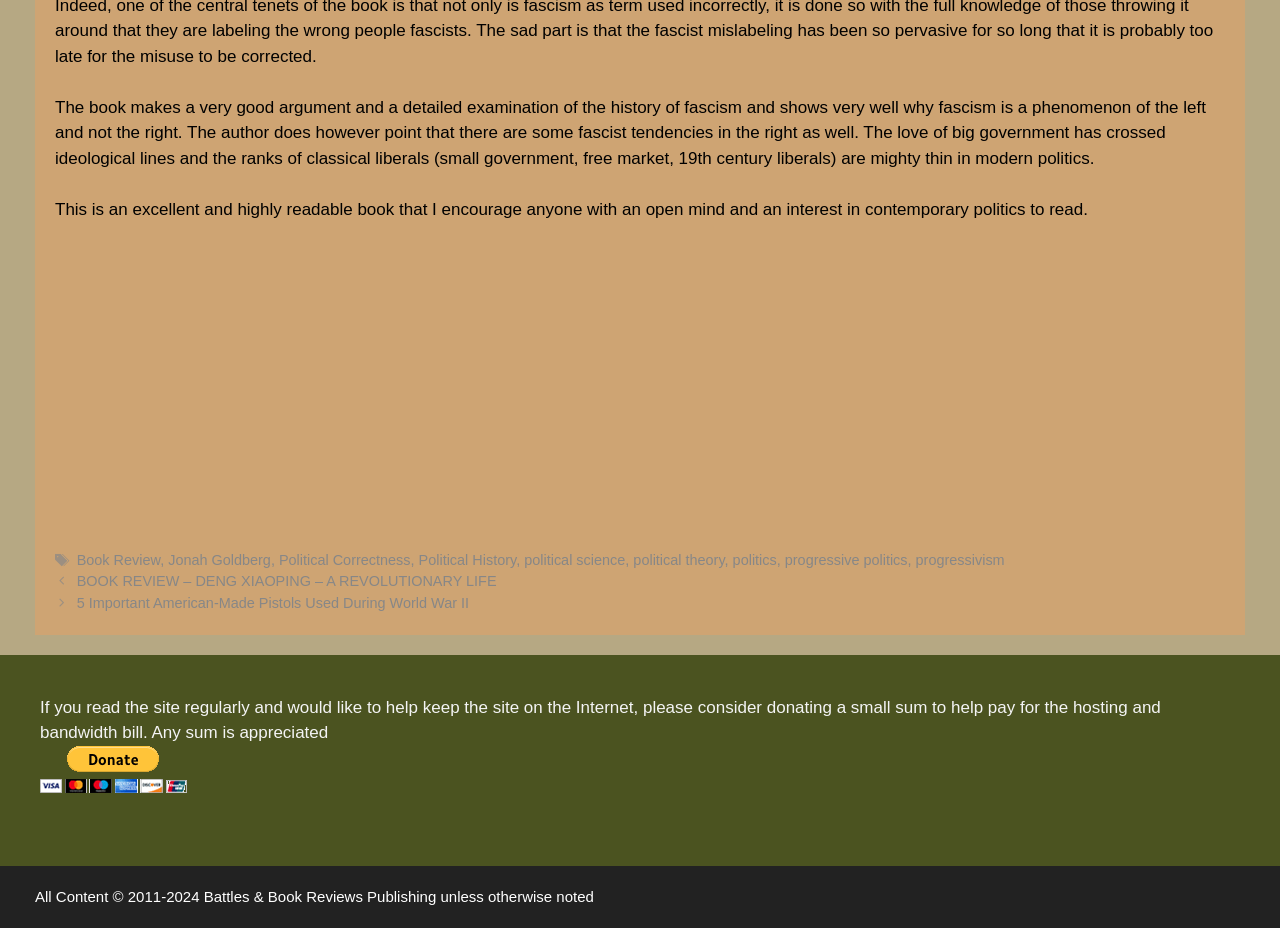Please identify the bounding box coordinates of the element that needs to be clicked to perform the following instruction: "Click the 'Jonah Goldberg' link".

[0.131, 0.594, 0.212, 0.612]